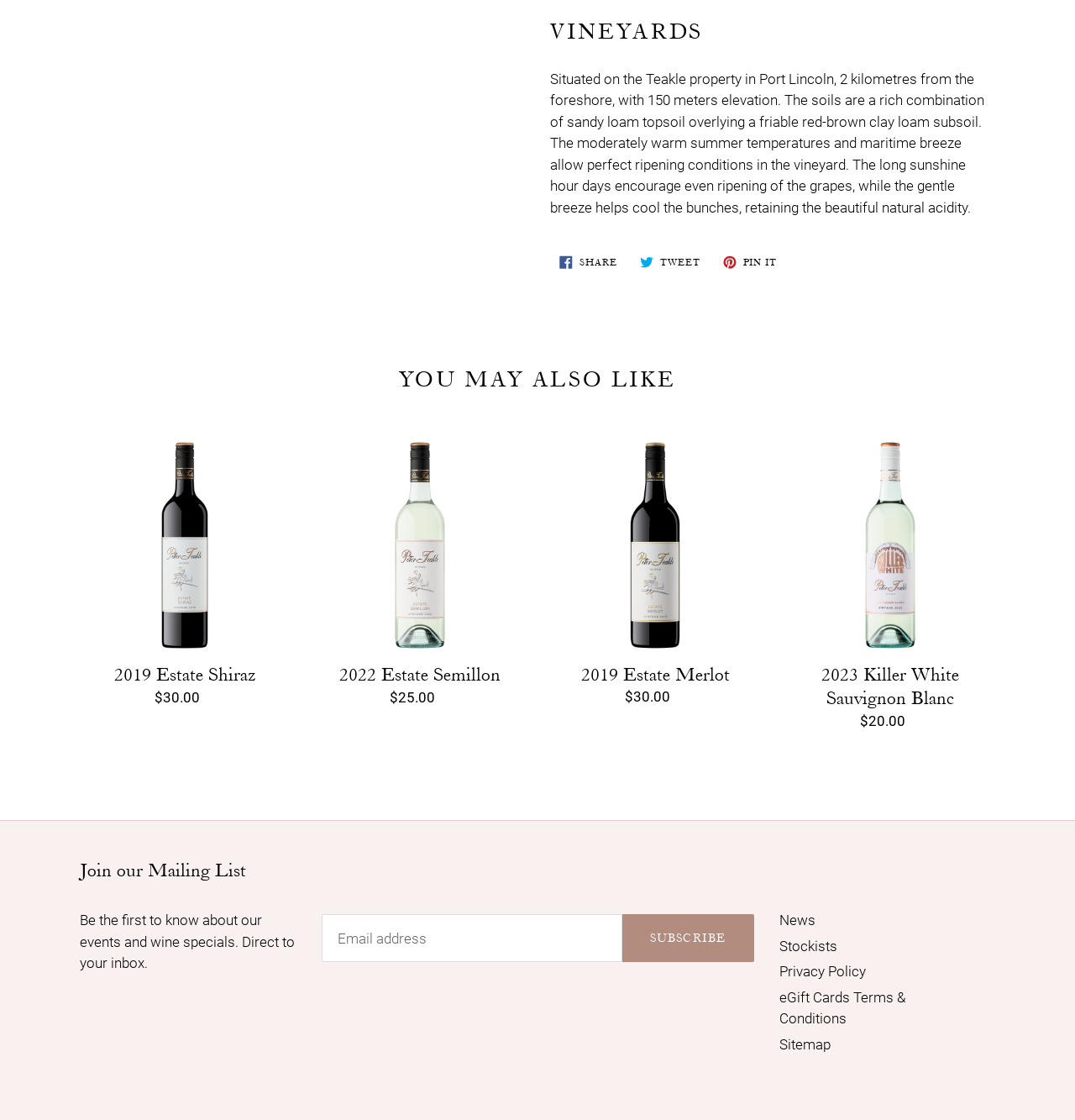Use a single word or phrase to answer the question:
What is the name of the vineyard?

Teakle